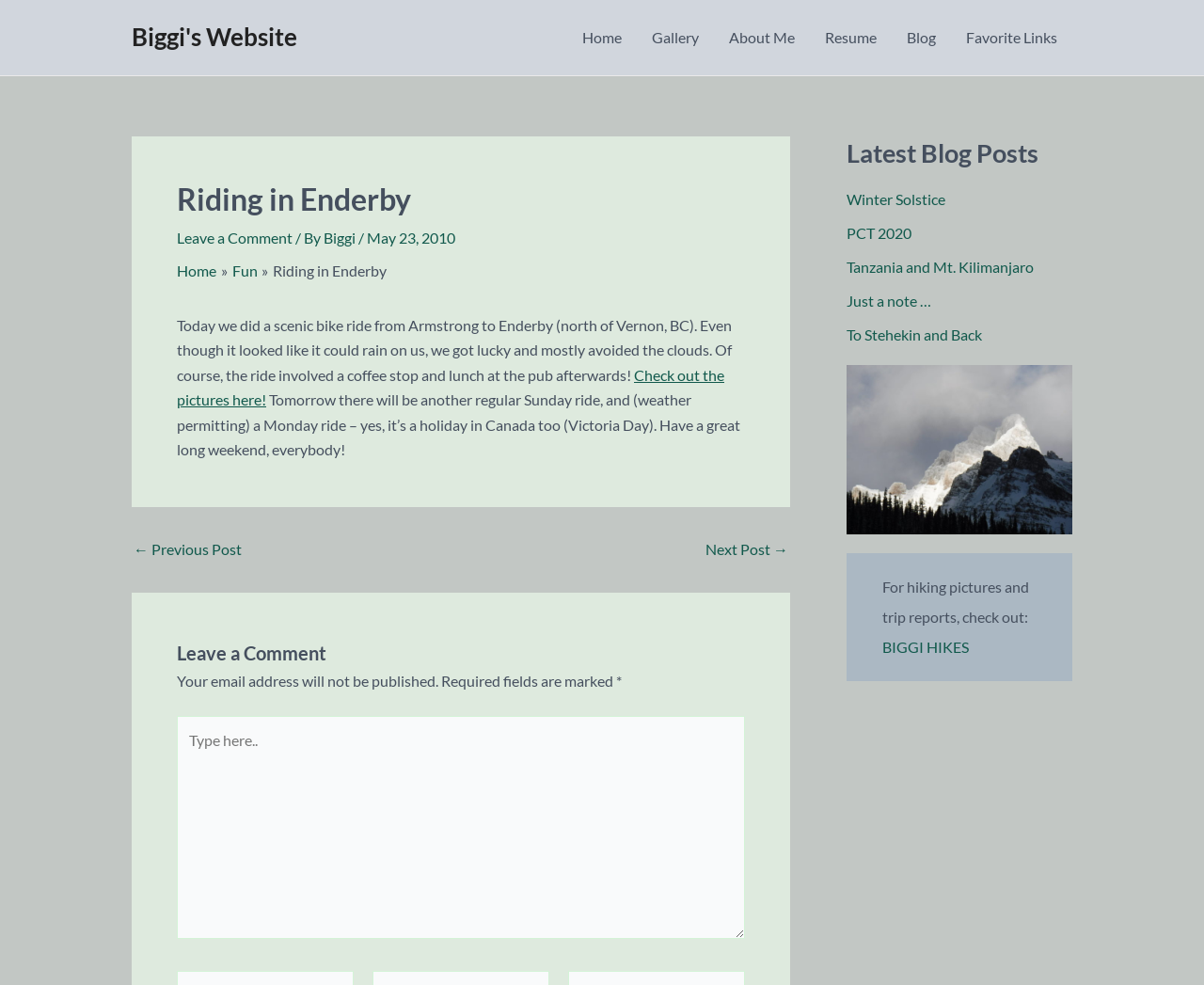Pinpoint the bounding box coordinates of the clickable element to carry out the following instruction: "Check out the pictures here!."

[0.147, 0.371, 0.602, 0.415]